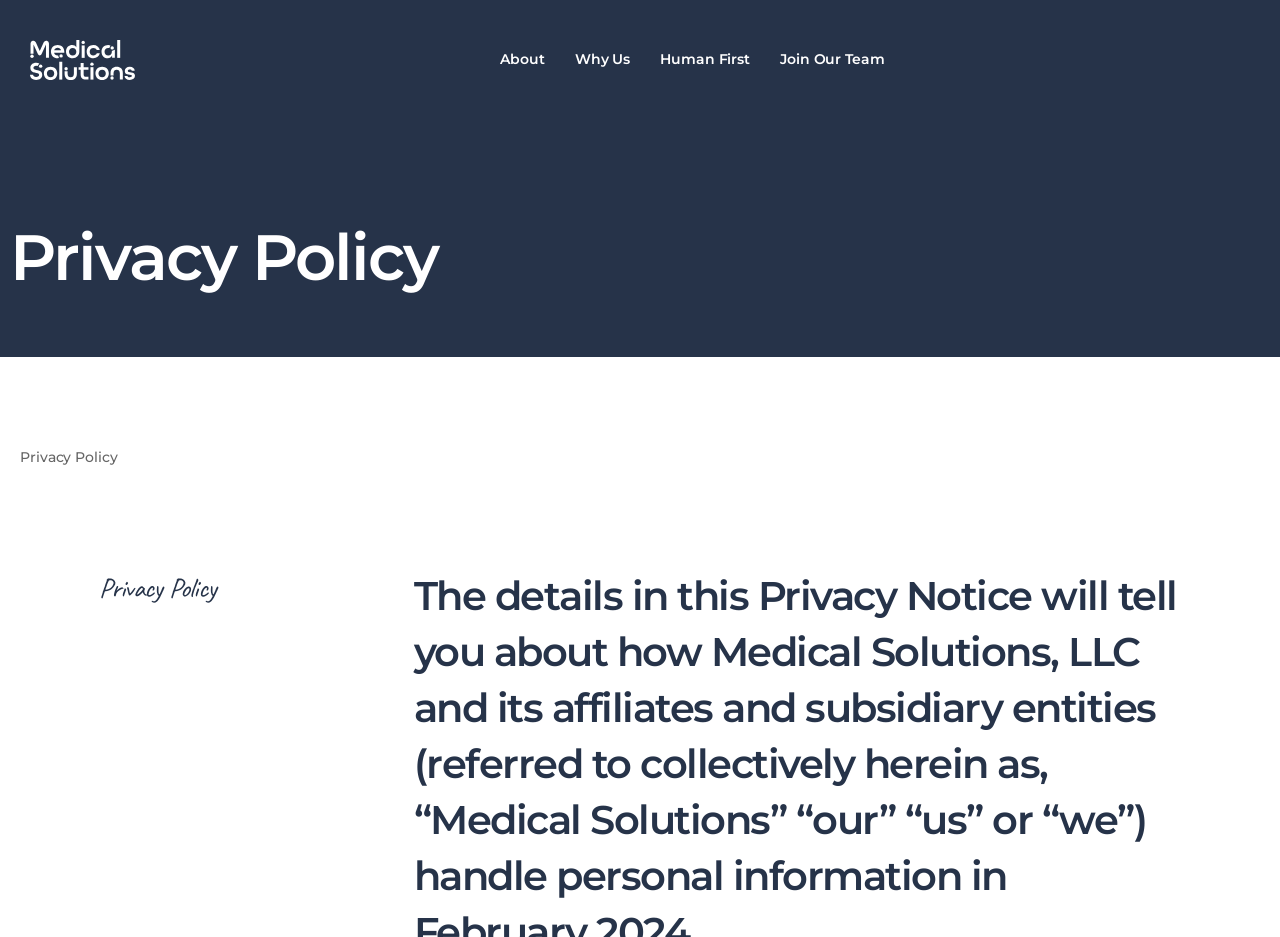Please specify the bounding box coordinates in the format (top-left x, top-left y, bottom-right x, bottom-right y), with all values as floating point numbers between 0 and 1. Identify the bounding box of the UI element described by: Human First

[0.504, 0.044, 0.598, 0.084]